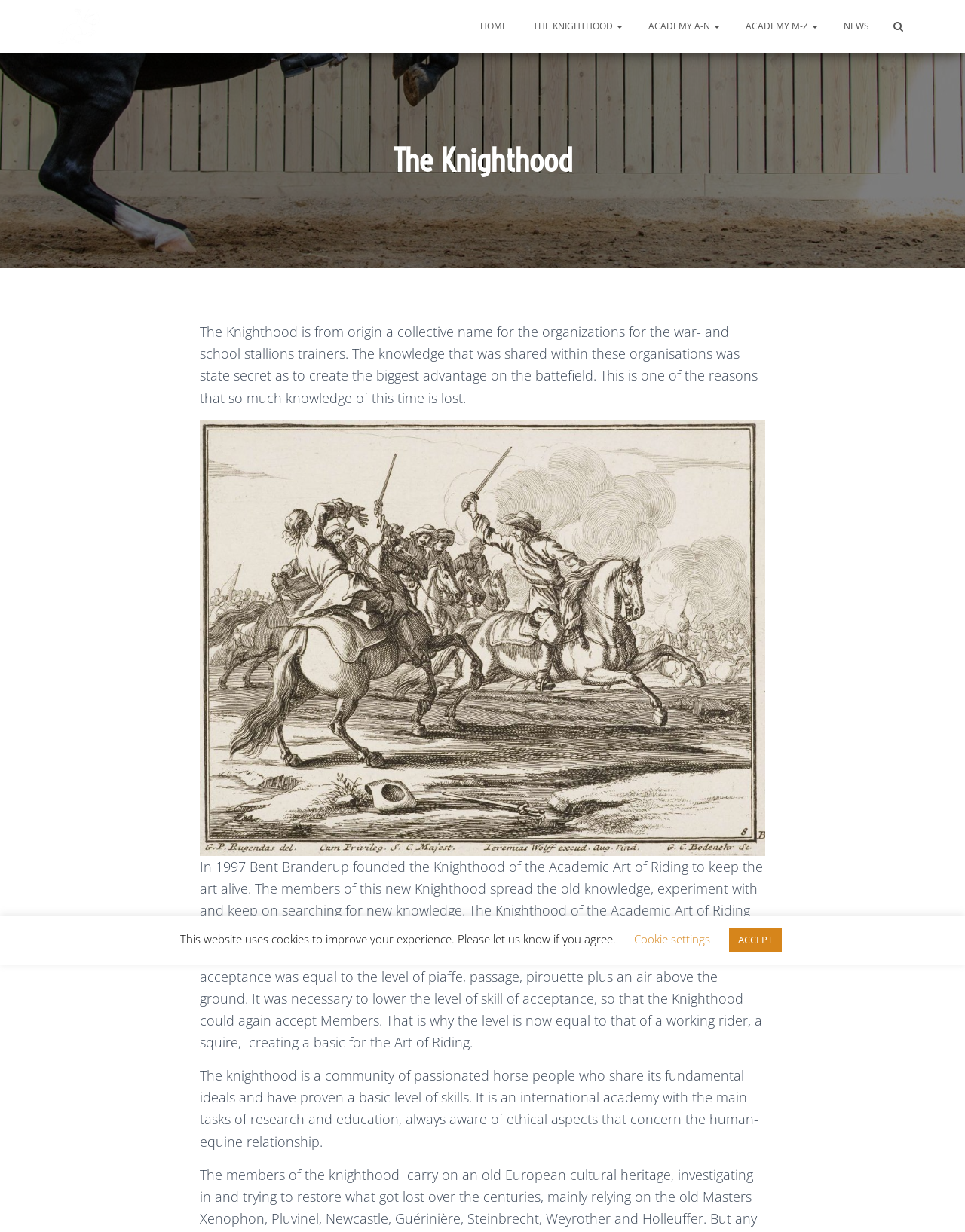Extract the bounding box coordinates of the UI element described: "Academy A-N". Provide the coordinates in the format [left, top, right, bottom] with values ranging from 0 to 1.

[0.66, 0.006, 0.758, 0.037]